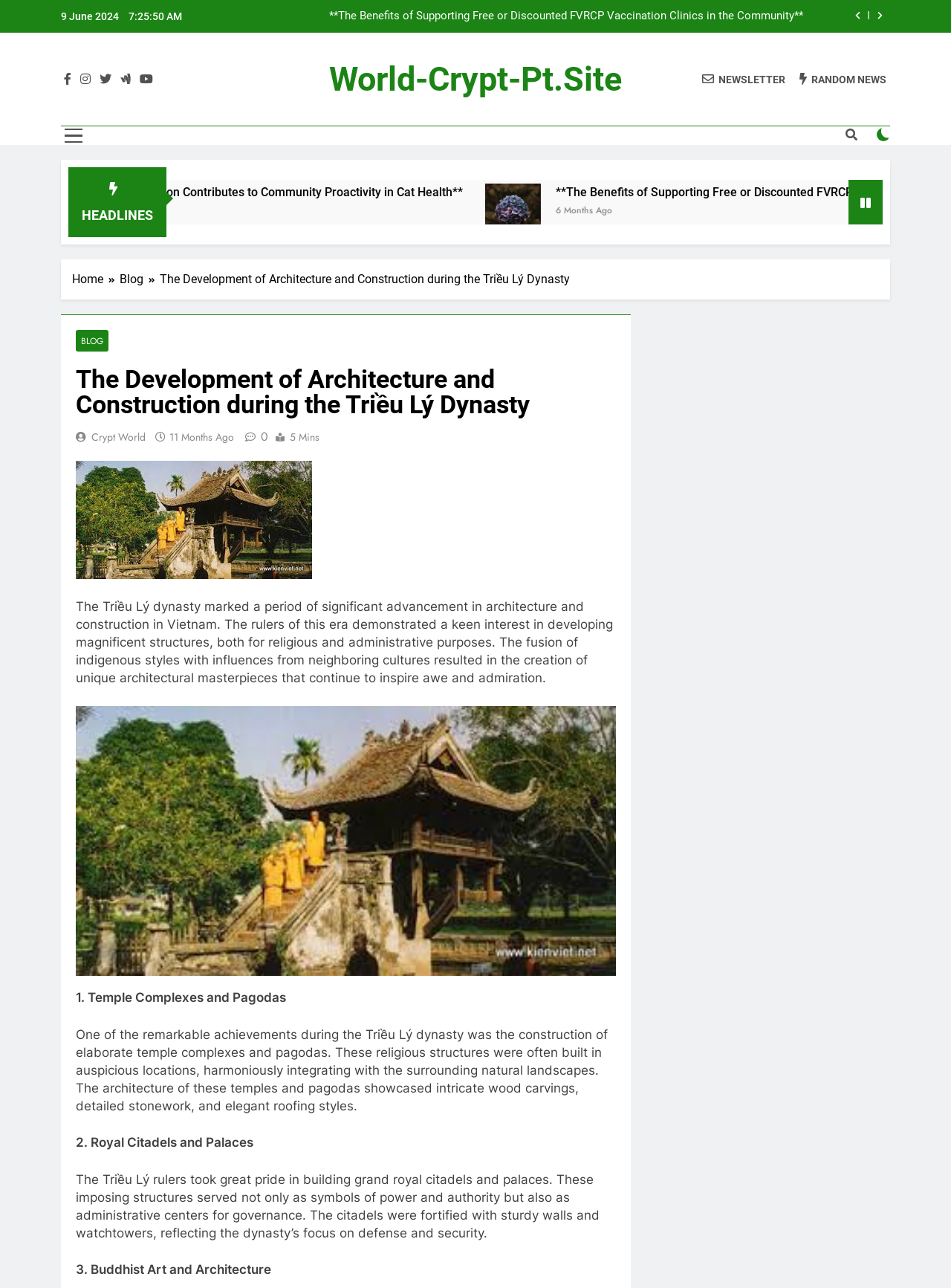What is the topic of the article?
Using the visual information from the image, give a one-word or short-phrase answer.

Architecture and Construction during the Triều Lý Dynasty